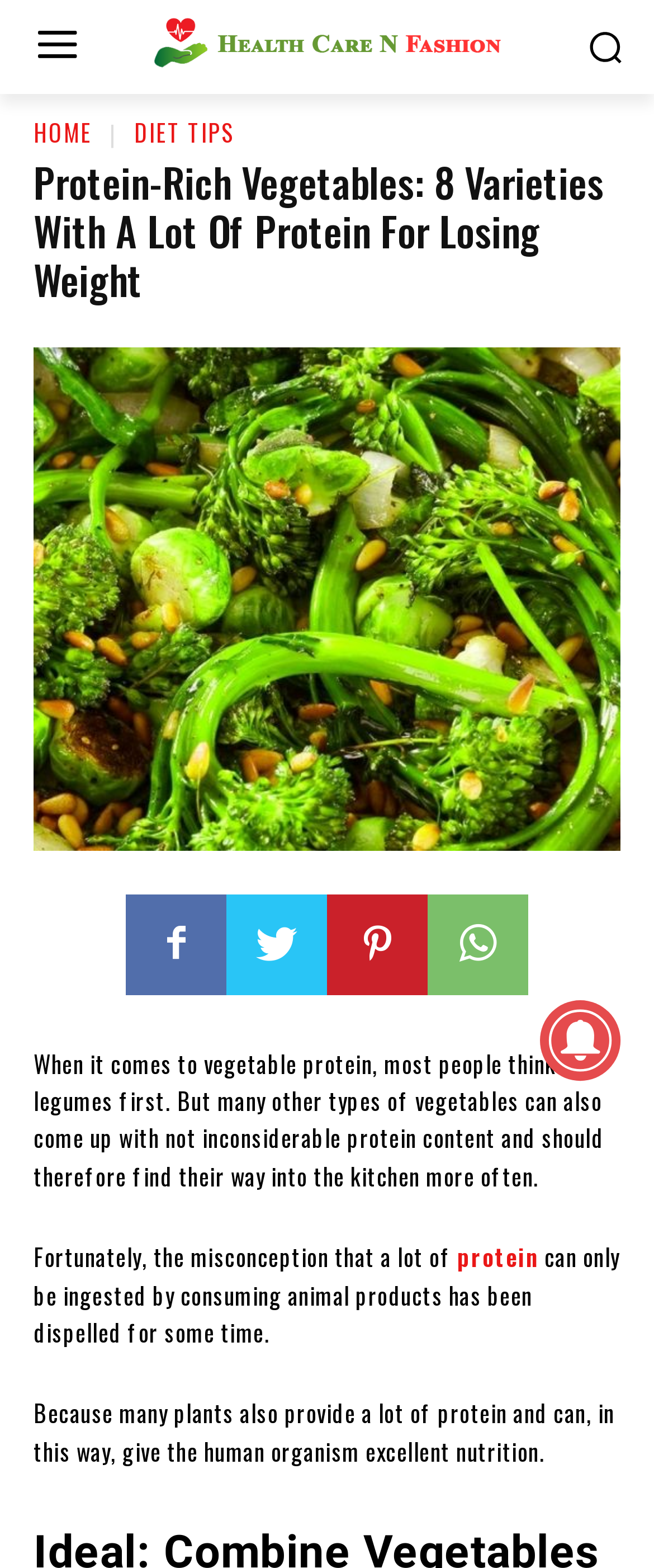Is there an image on the webpage? Examine the screenshot and reply using just one word or a brief phrase.

Yes